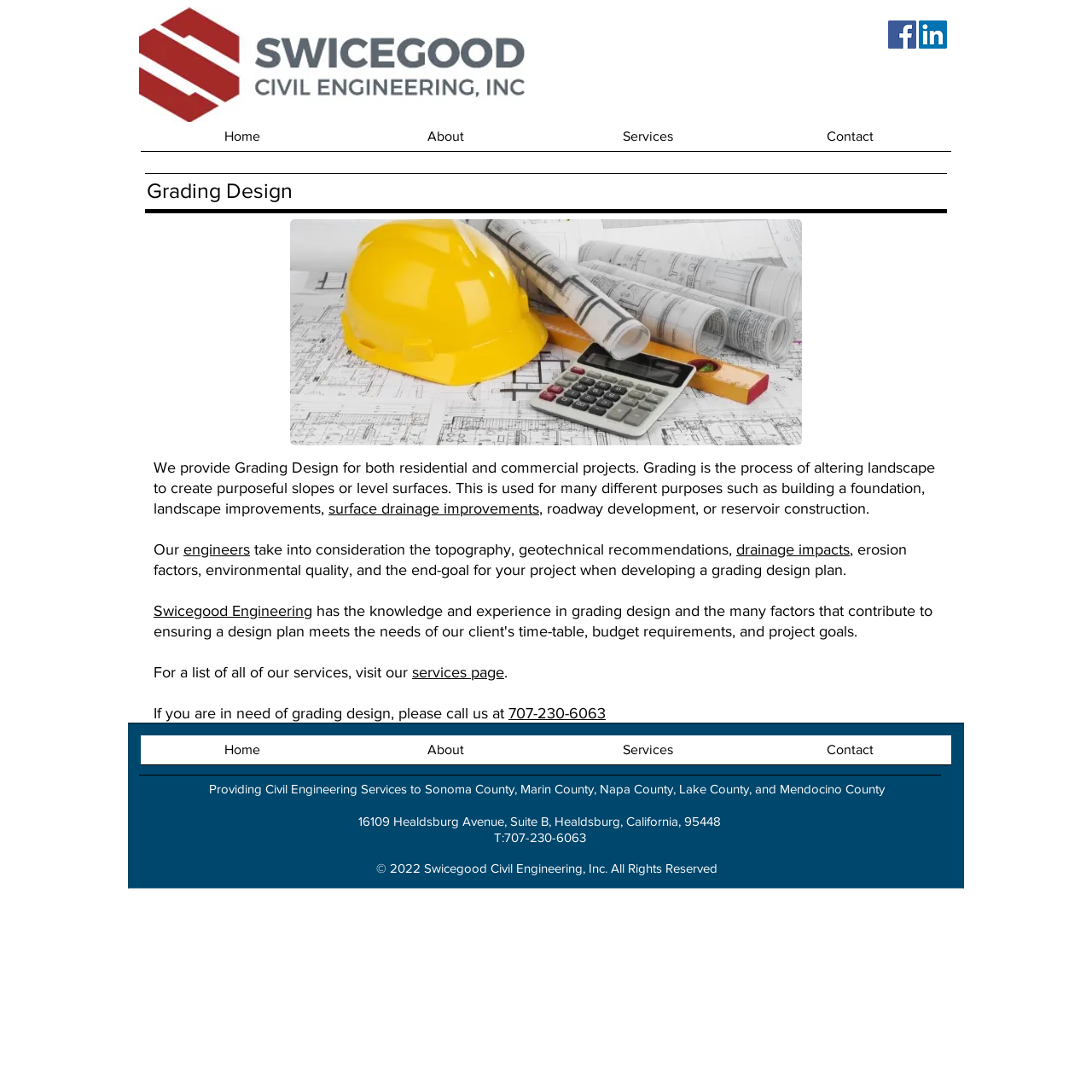What services does the company provide?
Using the image, provide a concise answer in one word or a short phrase.

Grading Design and Facility Grading